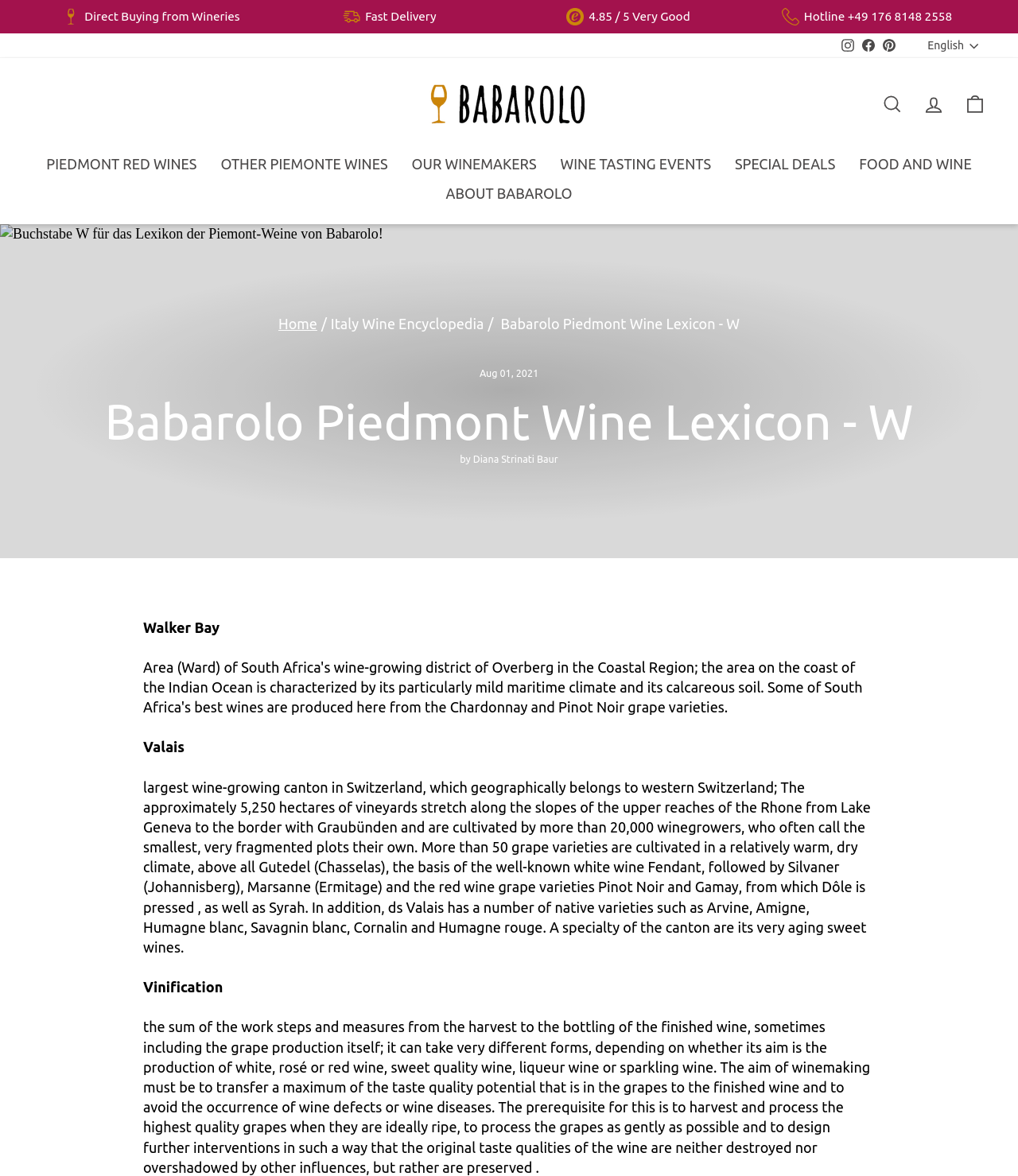Locate the UI element described as follows: "Home". Return the bounding box coordinates as four float numbers between 0 and 1 in the order [left, top, right, bottom].

[0.273, 0.269, 0.312, 0.282]